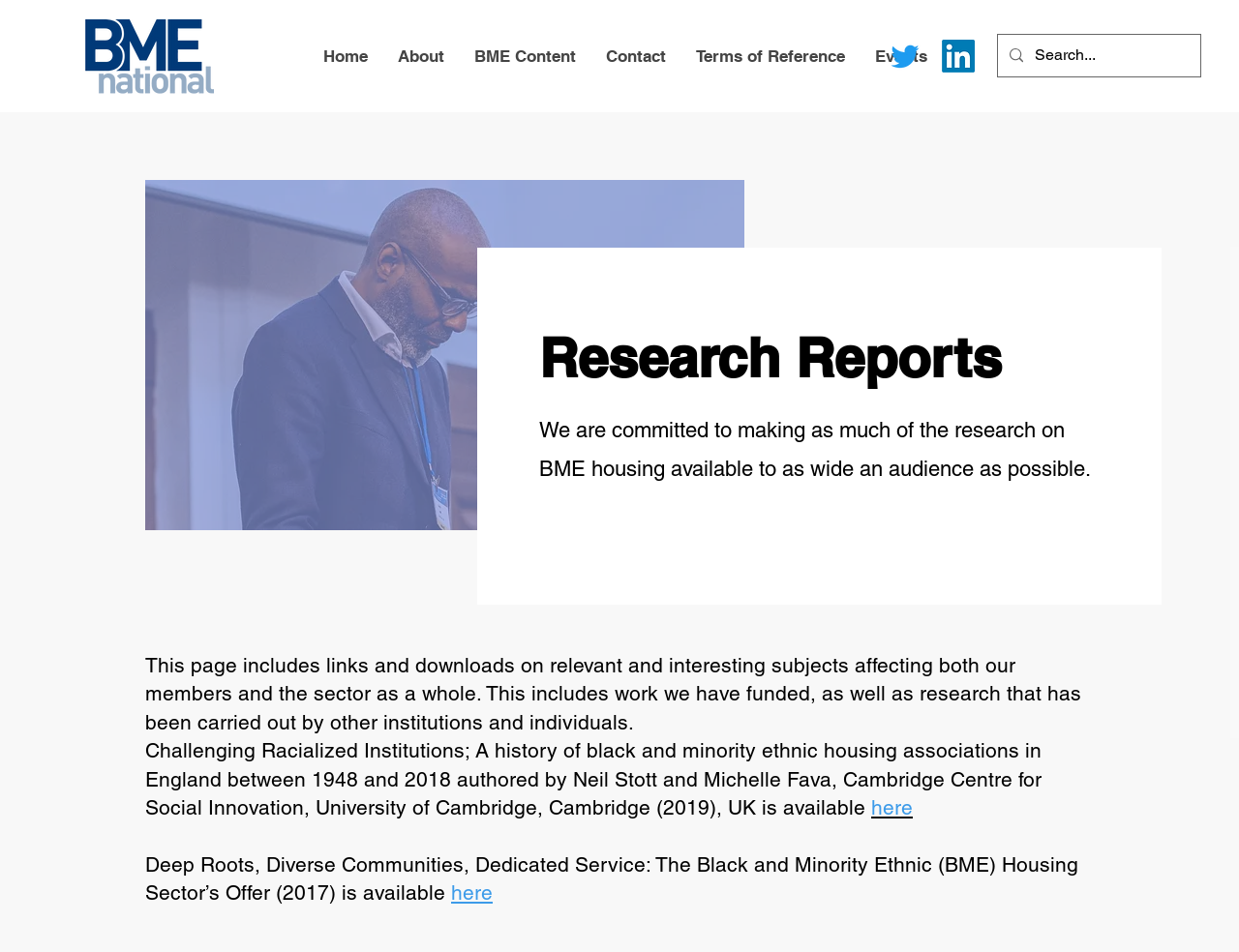What type of institutions are mentioned on this webpage?
Please respond to the question with a detailed and thorough explanation.

The webpage mentions 'black and minority ethnic housing associations in England' and 'the BME housing sector', indicating that the institutions referred to are housing associations specifically focused on BME communities.